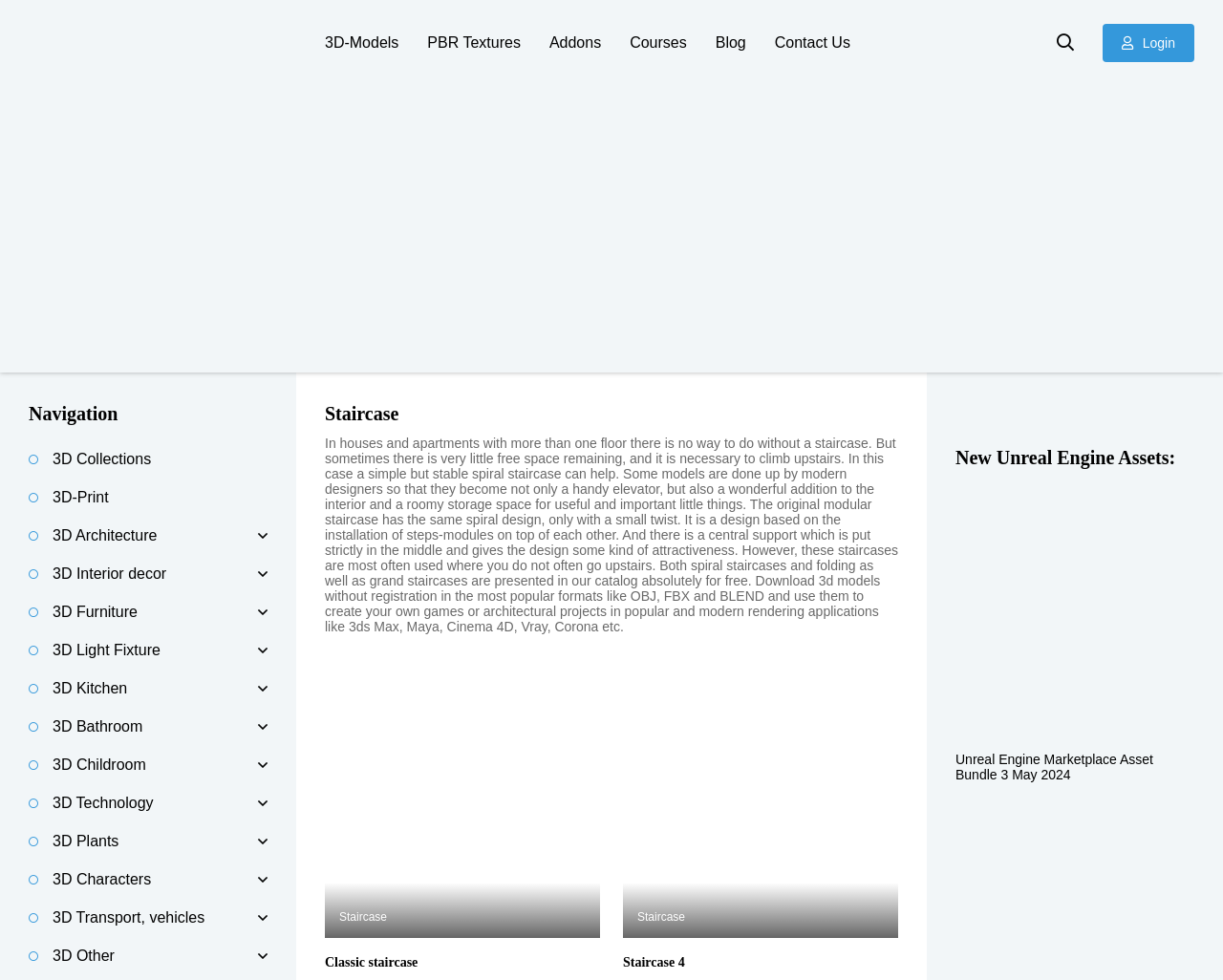Identify the bounding box coordinates for the element you need to click to achieve the following task: "Follow us on Facebook". Provide the bounding box coordinates as four float numbers between 0 and 1, in the form [left, top, right, bottom].

None